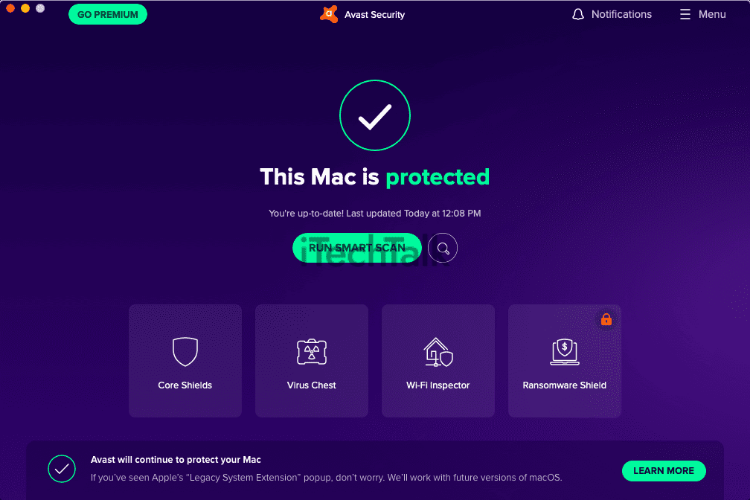What is the purpose of the 'RUN SMART SCAN' button?
Refer to the image and give a detailed answer to the query.

The 'RUN SMART SCAN' button is prominently displayed, encouraging users to initiate a comprehensive security check, which suggests that it is an essential feature of the Avast Security software for maintaining the computer's security.